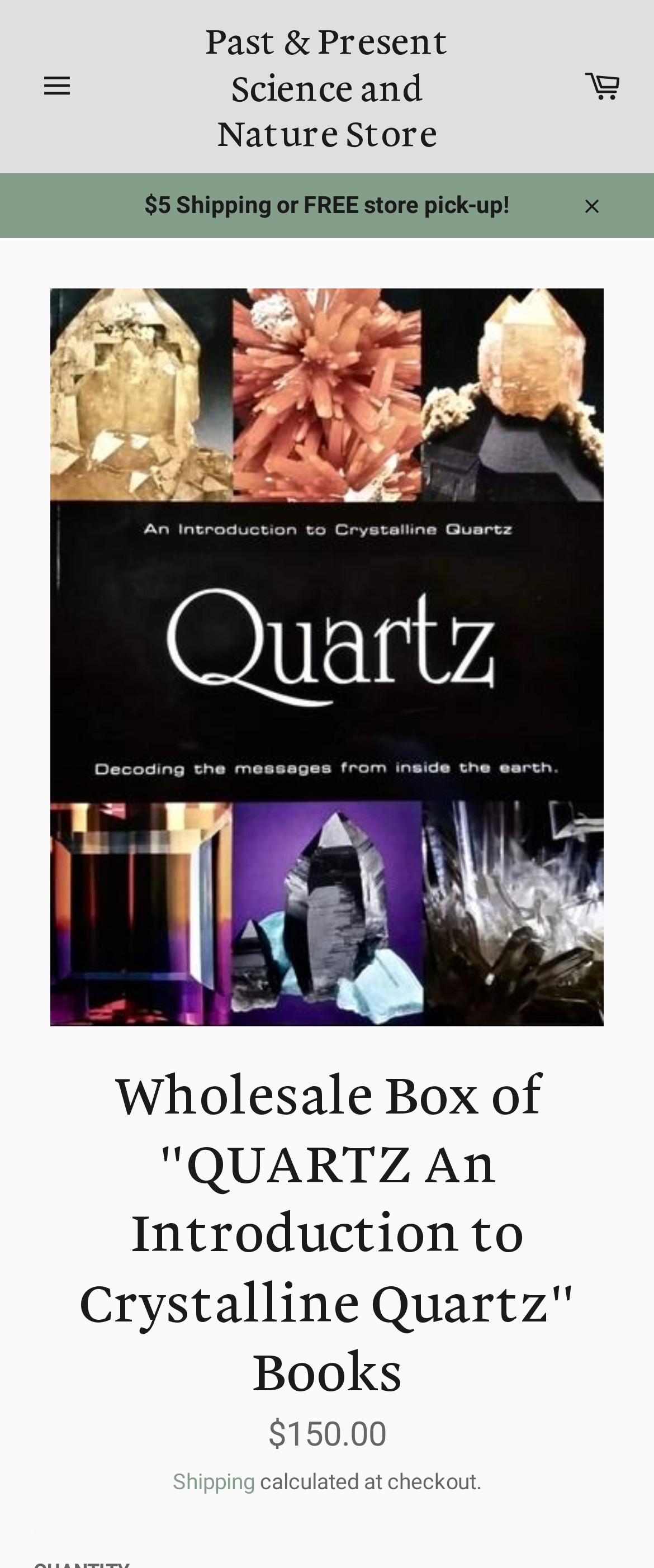What is the price of the wholesale box?
Provide a short answer using one word or a brief phrase based on the image.

$150.00